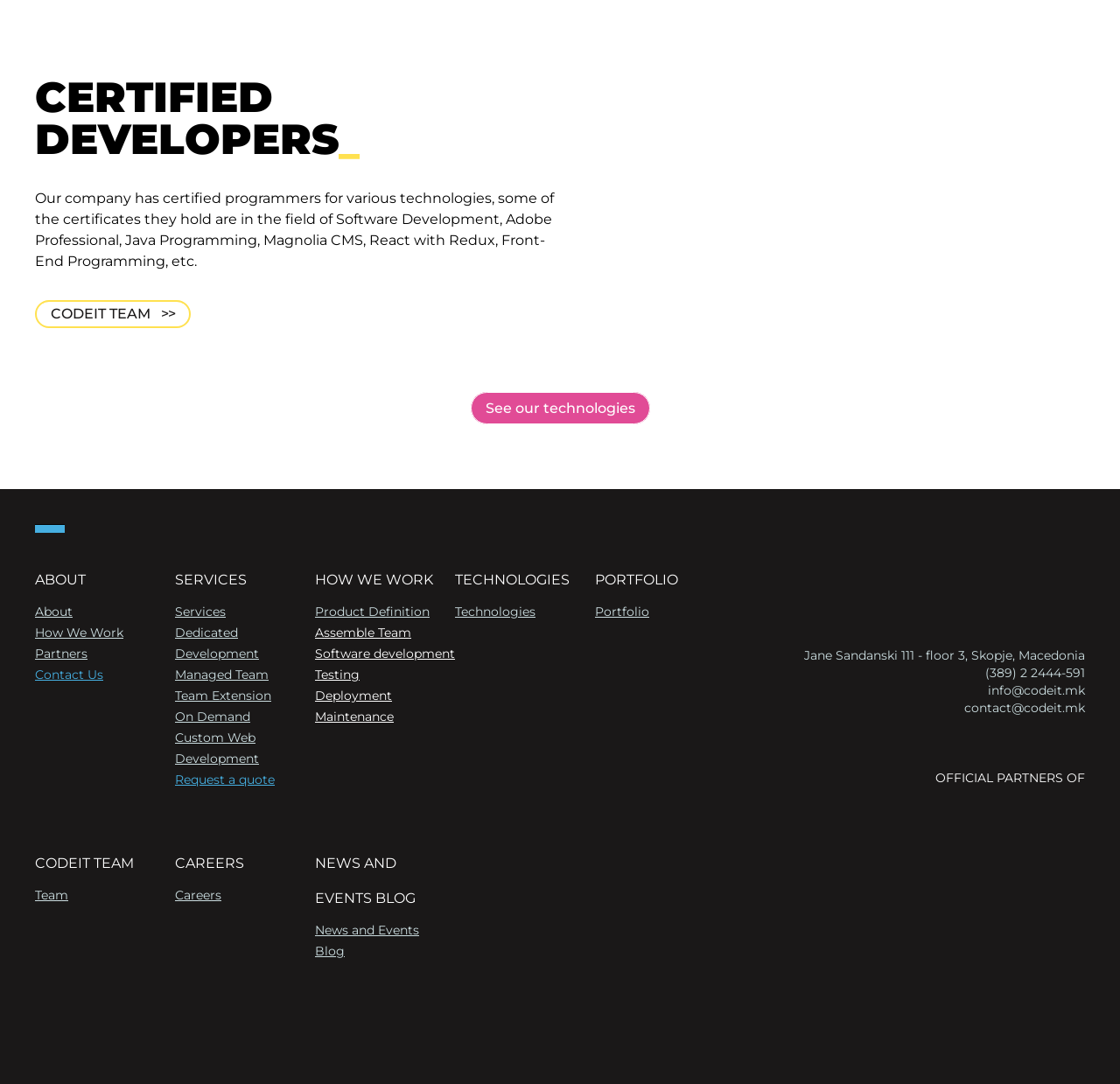What are the company's contact numbers?
Your answer should be a single word or phrase derived from the screenshot.

(389) 2 2444-591